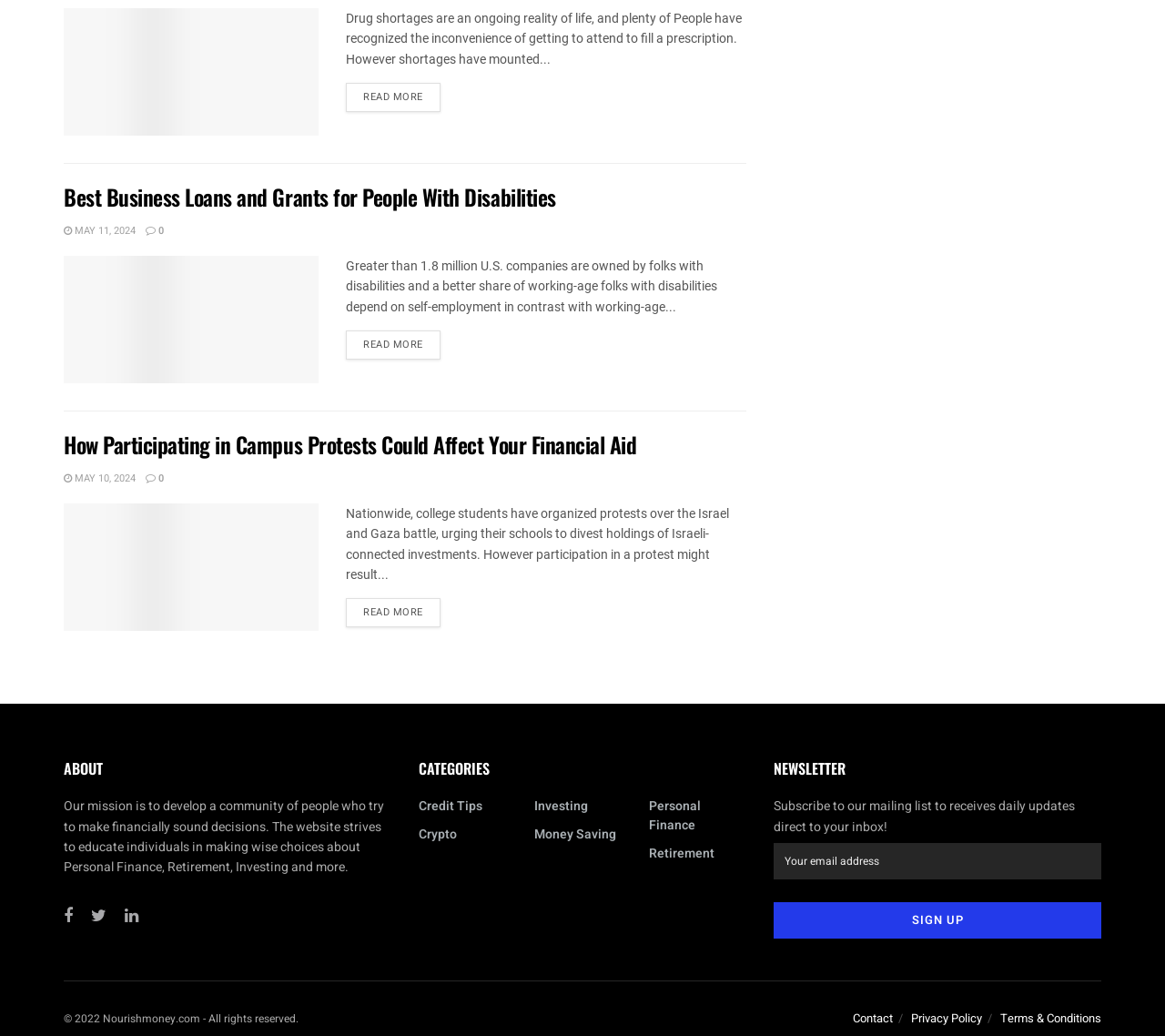Determine the bounding box coordinates for the area that needs to be clicked to fulfill this task: "View wedding flower arrangement". The coordinates must be given as four float numbers between 0 and 1, i.e., [left, top, right, bottom].

None